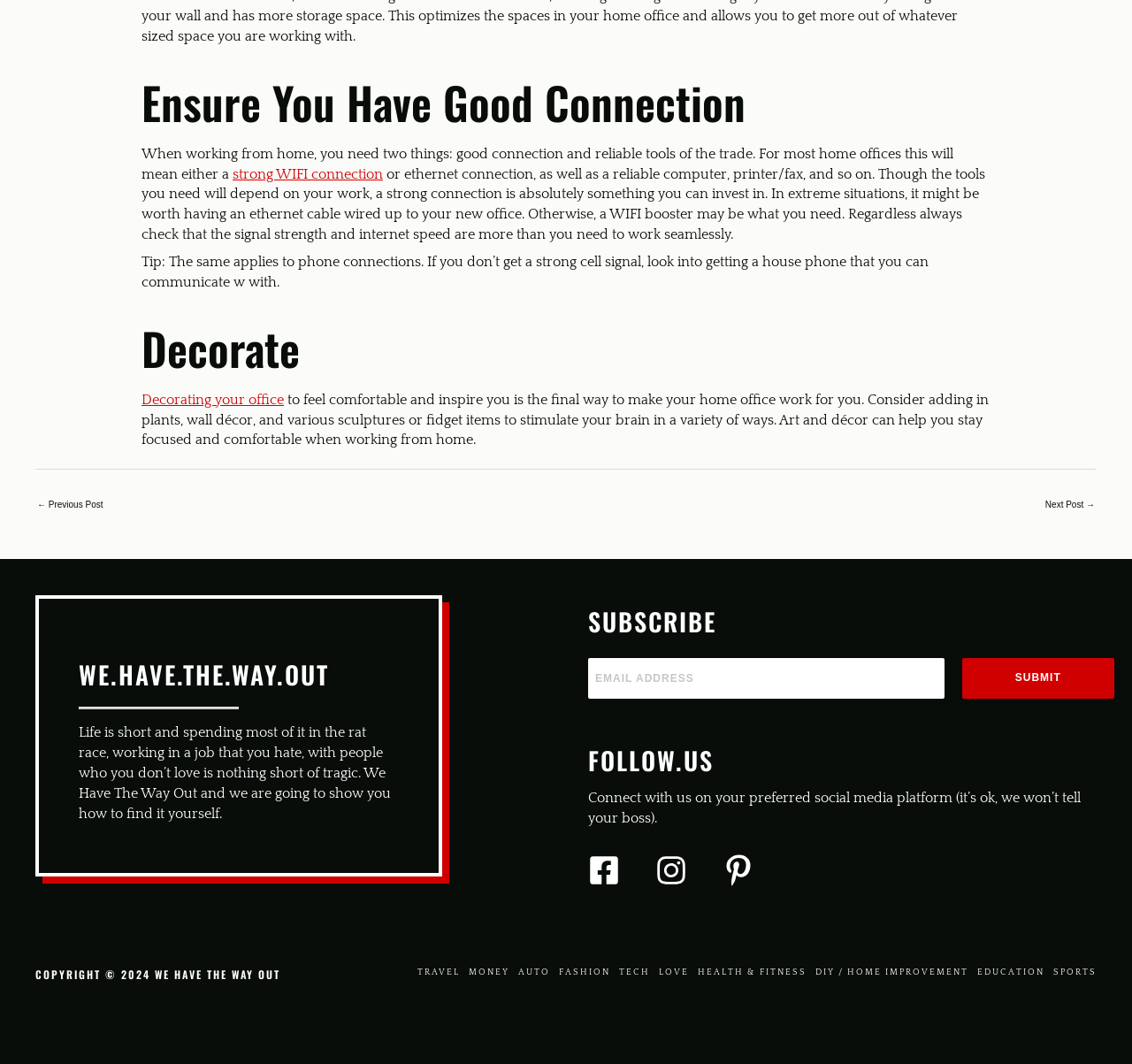Please find the bounding box coordinates of the section that needs to be clicked to achieve this instruction: "Click on 'SUBMIT'".

[0.85, 0.618, 0.984, 0.656]